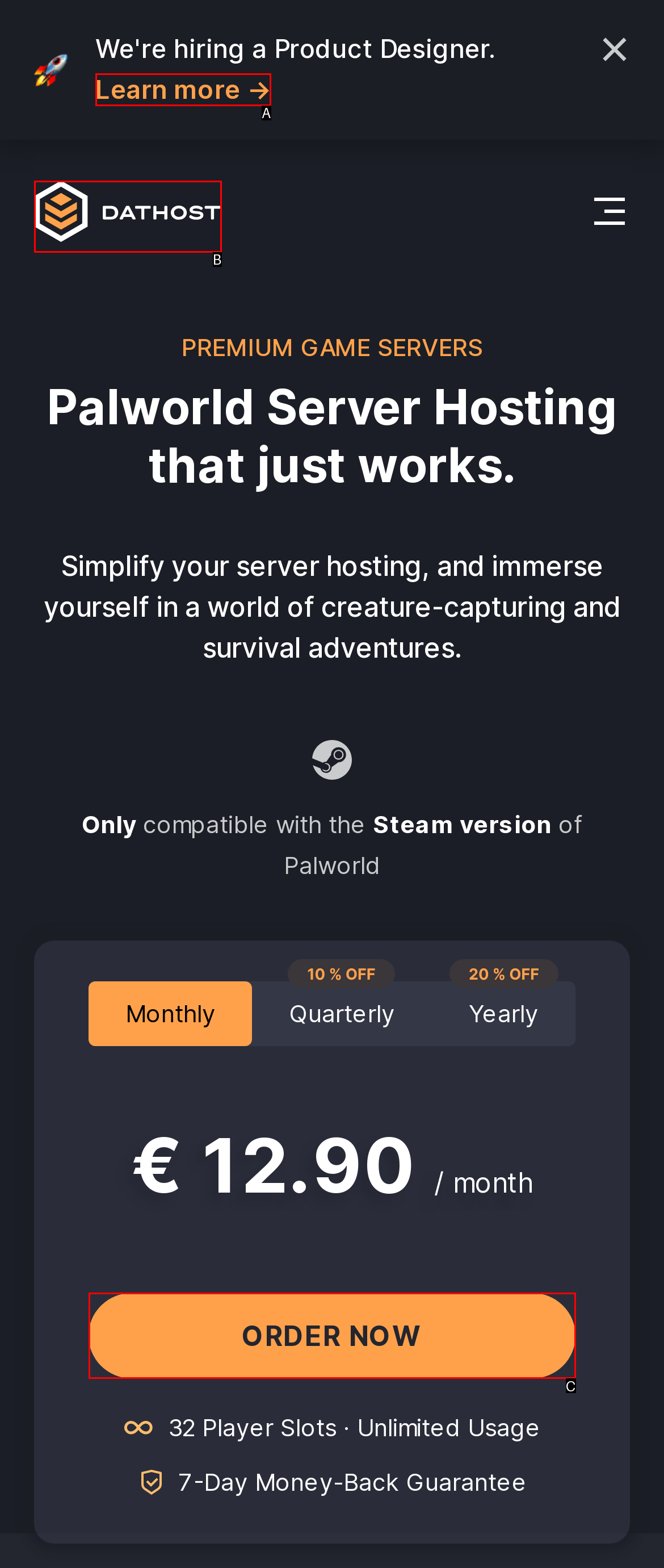Select the correct option based on the description: Order Now
Answer directly with the option’s letter.

C